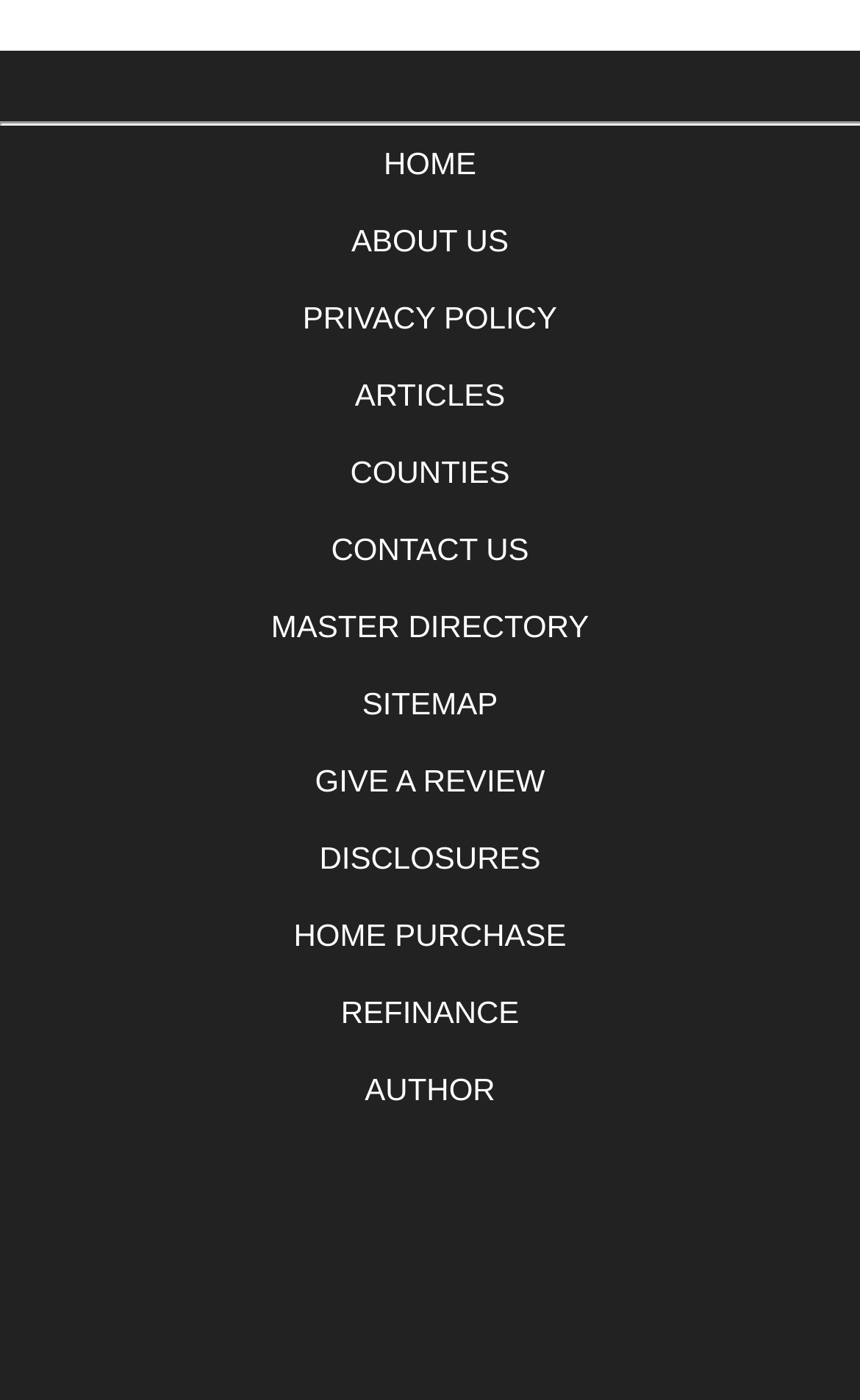Locate the bounding box coordinates of the element's region that should be clicked to carry out the following instruction: "give a review". The coordinates need to be four float numbers between 0 and 1, i.e., [left, top, right, bottom].

[0.366, 0.545, 0.634, 0.57]